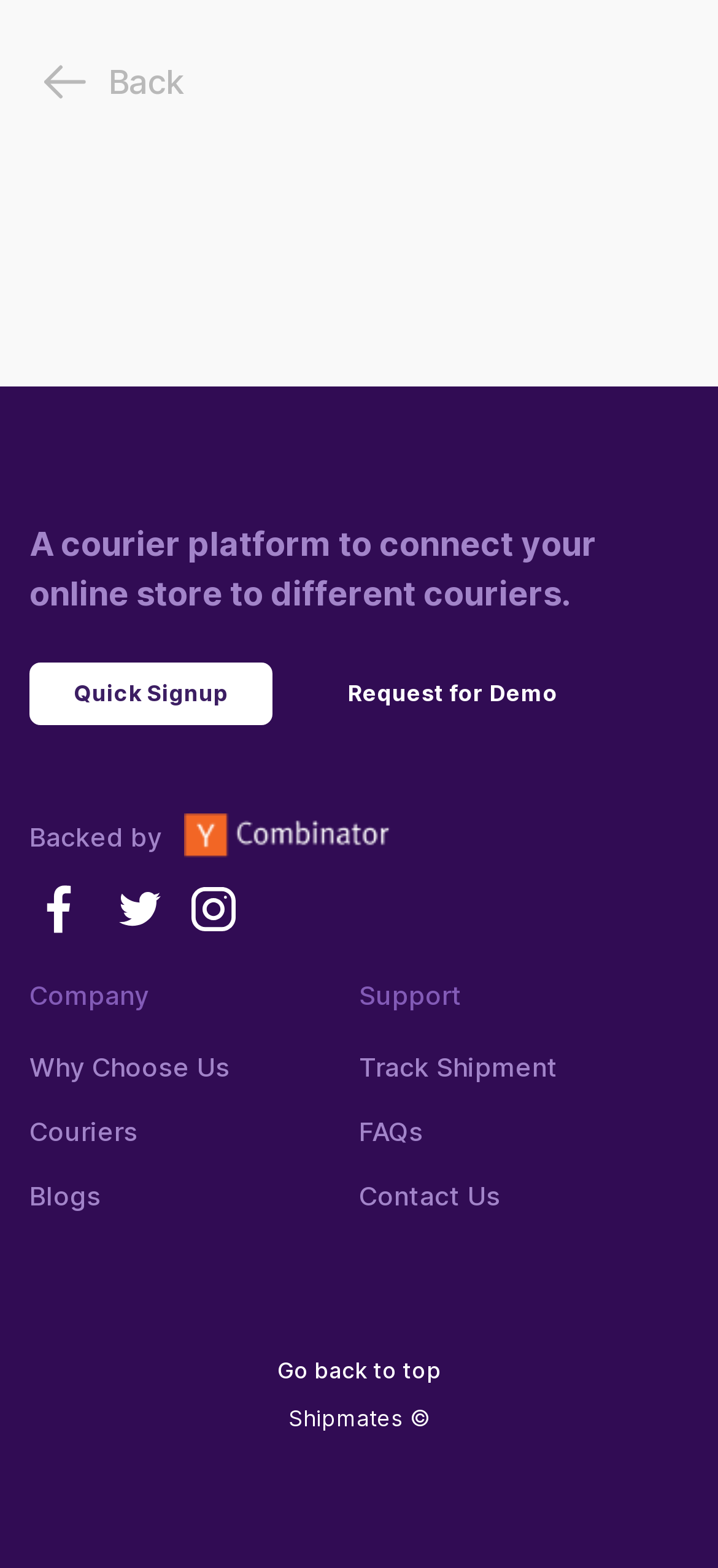What is the purpose of this platform?
Analyze the image and deliver a detailed answer to the question.

Based on the heading 'A courier platform to connect your online store to different couriers.', it can be inferred that the purpose of this platform is to connect online stores to different courier services.